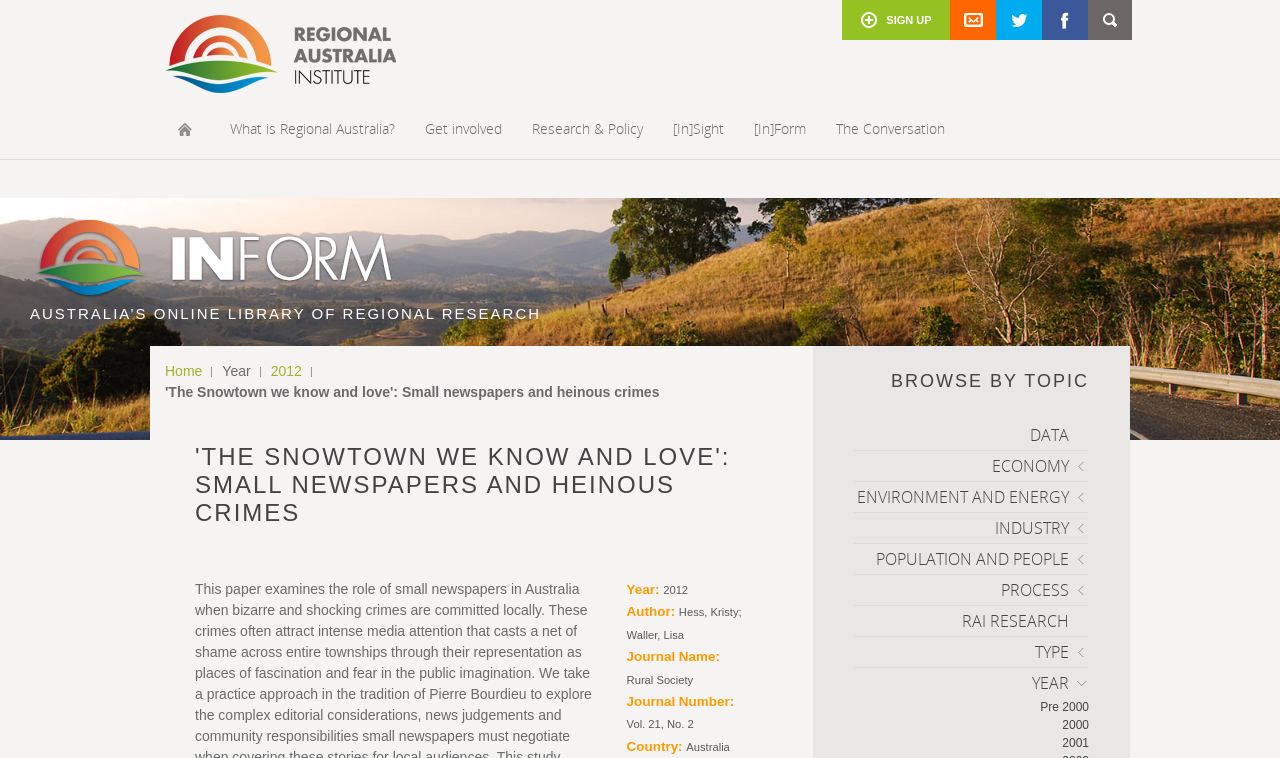Locate the bounding box coordinates of the area to click to fulfill this instruction: "Click the 'Research & Policy' link". The bounding box should be presented as four float numbers between 0 and 1, in the order [left, top, right, bottom].

[0.408, 0.15, 0.51, 0.19]